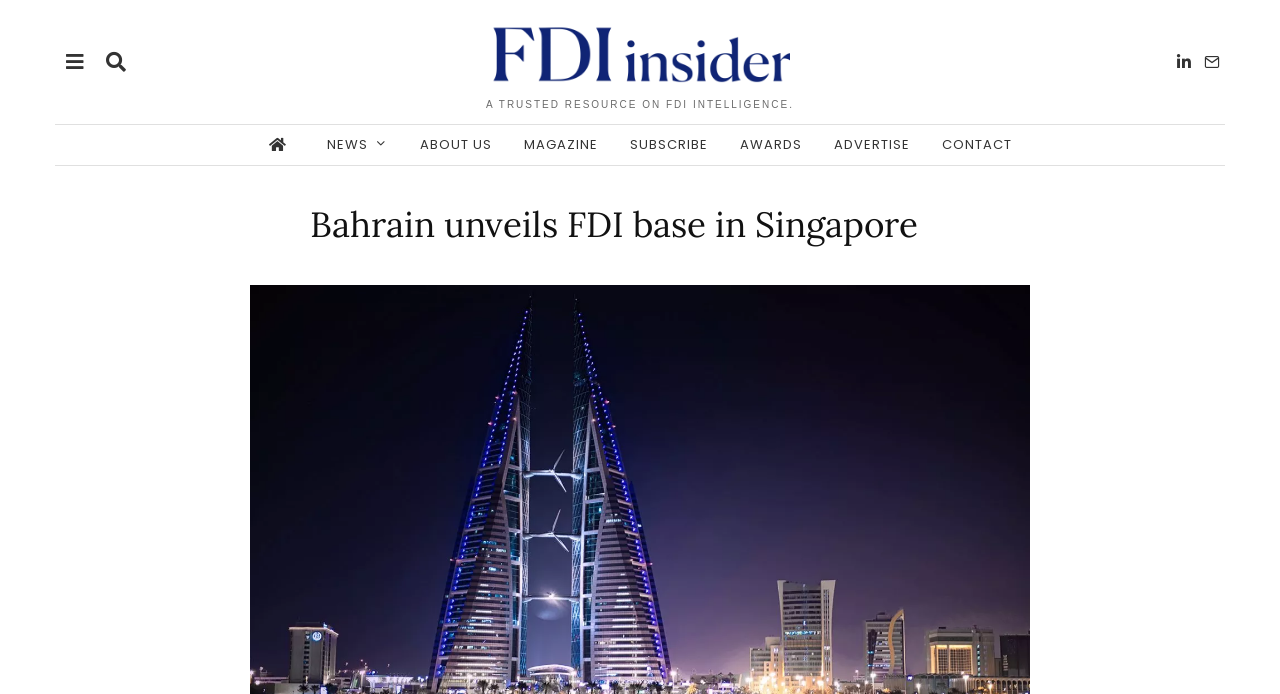Identify the bounding box coordinates of the section to be clicked to complete the task described by the following instruction: "Click on the ABOUT US link". The coordinates should be four float numbers between 0 and 1, formatted as [left, top, right, bottom].

[0.317, 0.18, 0.395, 0.238]